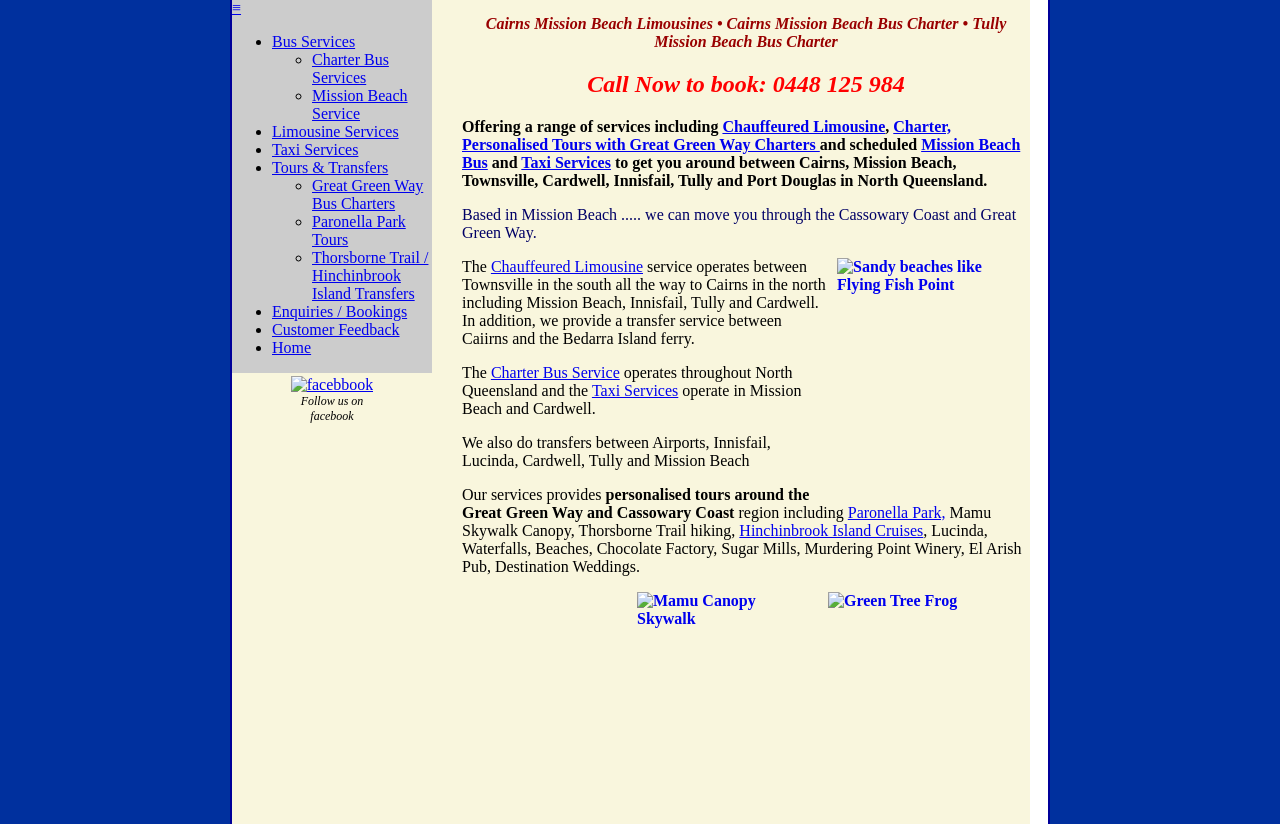Determine the bounding box of the UI component based on this description: "Home". The bounding box coordinates should be four float values between 0 and 1, i.e., [left, top, right, bottom].

[0.212, 0.411, 0.243, 0.432]